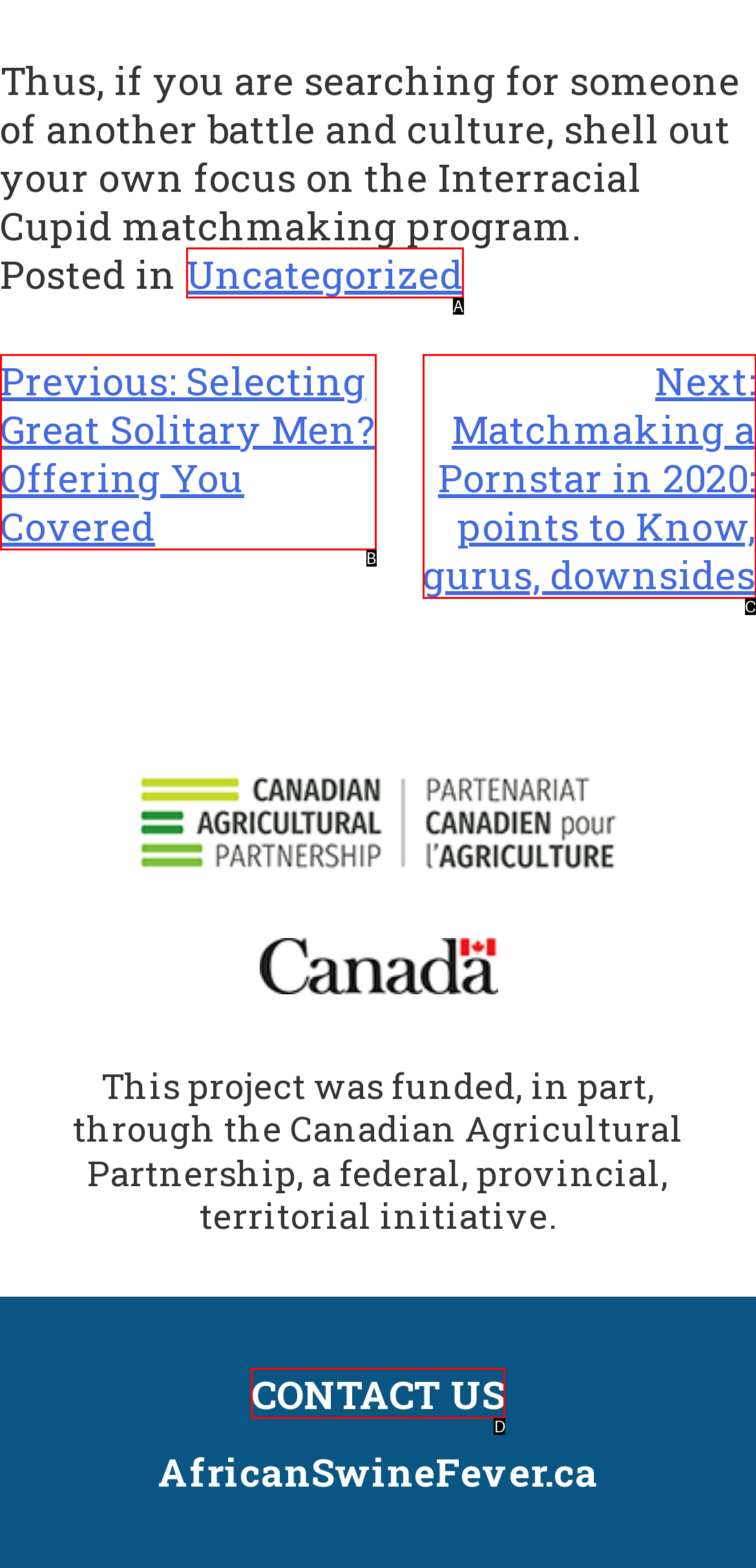Match the element description: CONTACT US to the correct HTML element. Answer with the letter of the selected option.

D